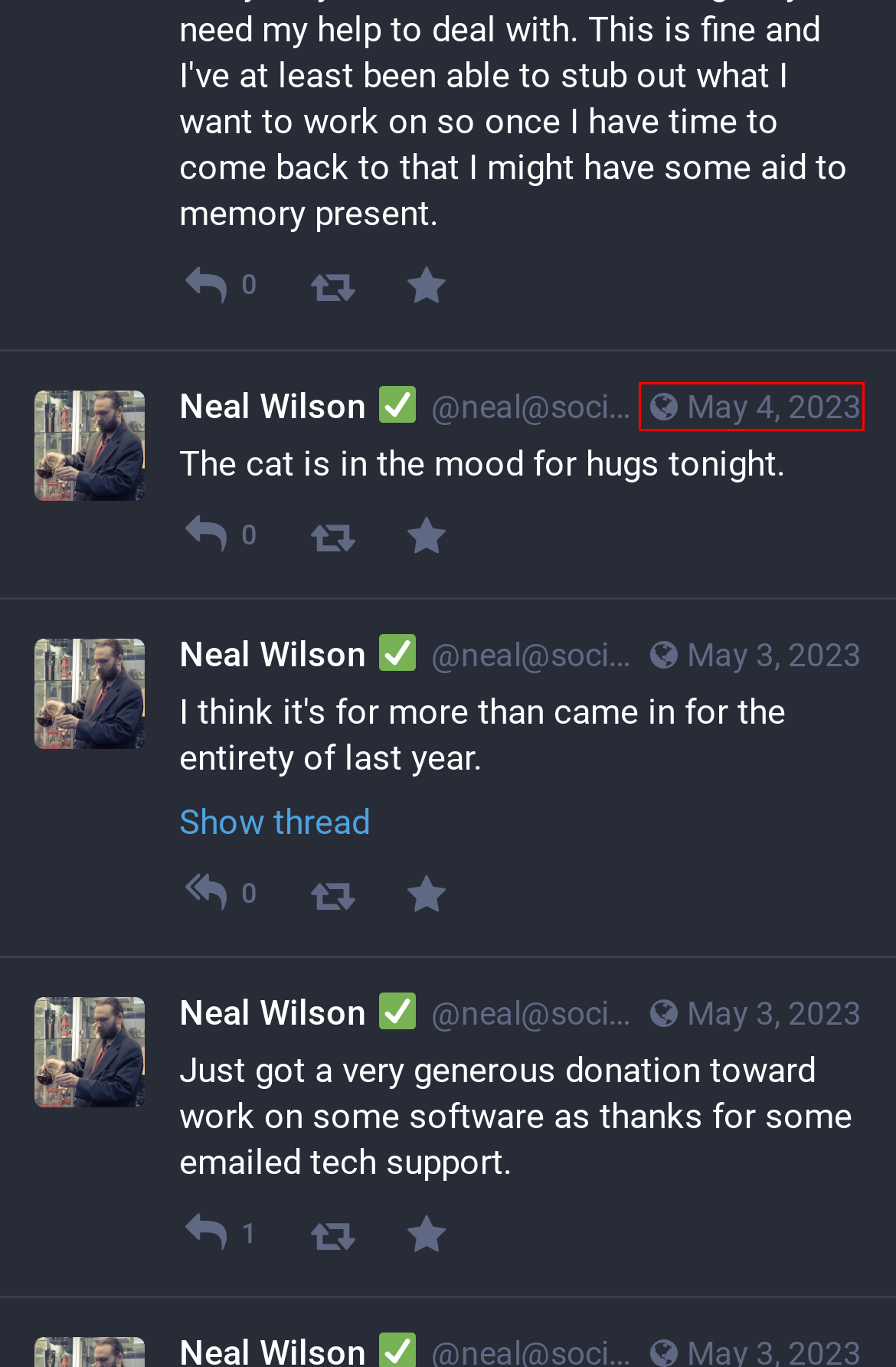You have a screenshot of a webpage with a red bounding box around an element. Identify the webpage description that best fits the new page that appears after clicking the selected element in the red bounding box. Here are the candidates:
A. neal - Typica Video
B. Neal Wilson ✅: "I think it's for more than came in for the entire…" - Typica Social
C. People whom Neal Wilson ✅ follows - Typica Social
D. Neal Wilson ✅: "The cat thinks it's very important that she sit i…" - Typica Social
E. Neal Wilson ✅: "The cat is in the mood for hugs tonight." - Typica Social
F. Neal Wilson ✅: "The cat knocked over some old lab equipment. The …" - Typica Social
G. Neal Wilson ✅: "Today was supposed to be a work from home day but…" - Typica Social
H. Neal Wilson ✅: "Just got a very generous donation toward work on …" - Typica Social

E